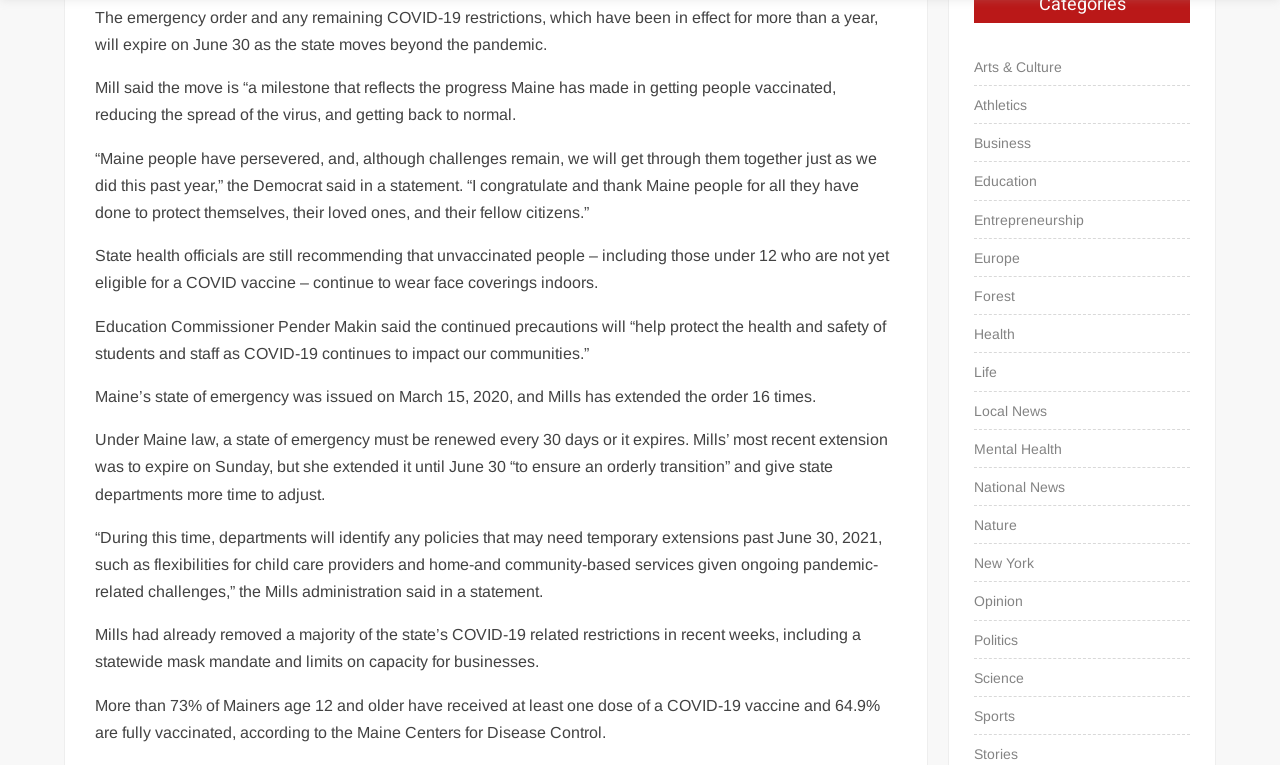Please determine the bounding box coordinates of the section I need to click to accomplish this instruction: "Click on 'Local News'".

[0.761, 0.52, 0.818, 0.554]